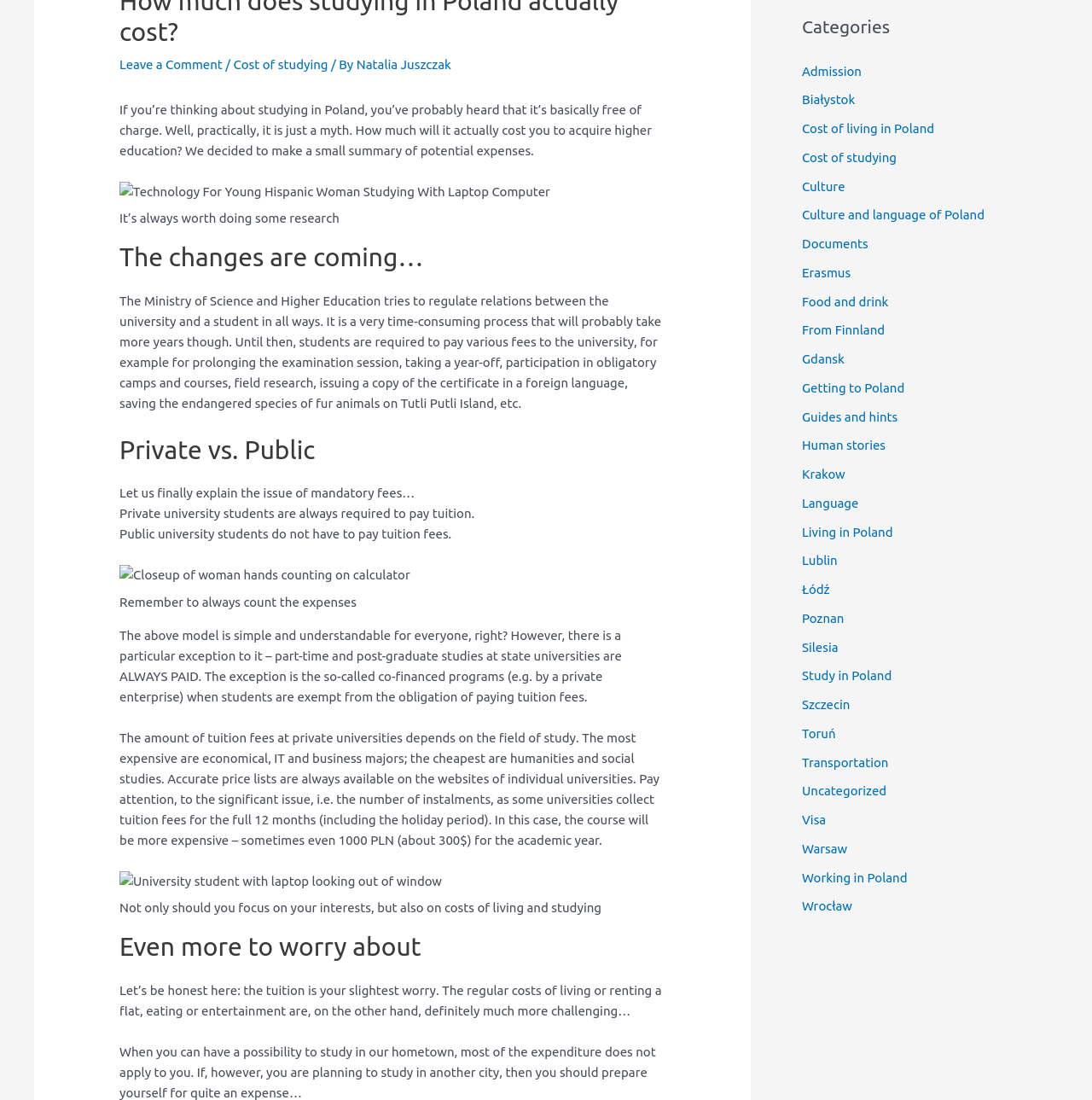Please determine the bounding box coordinates, formatted as (top-left x, top-left y, bottom-right x, bottom-right y), with all values as floating point numbers between 0 and 1. Identify the bounding box of the region described as: Living in Poland

[0.734, 0.477, 0.818, 0.49]